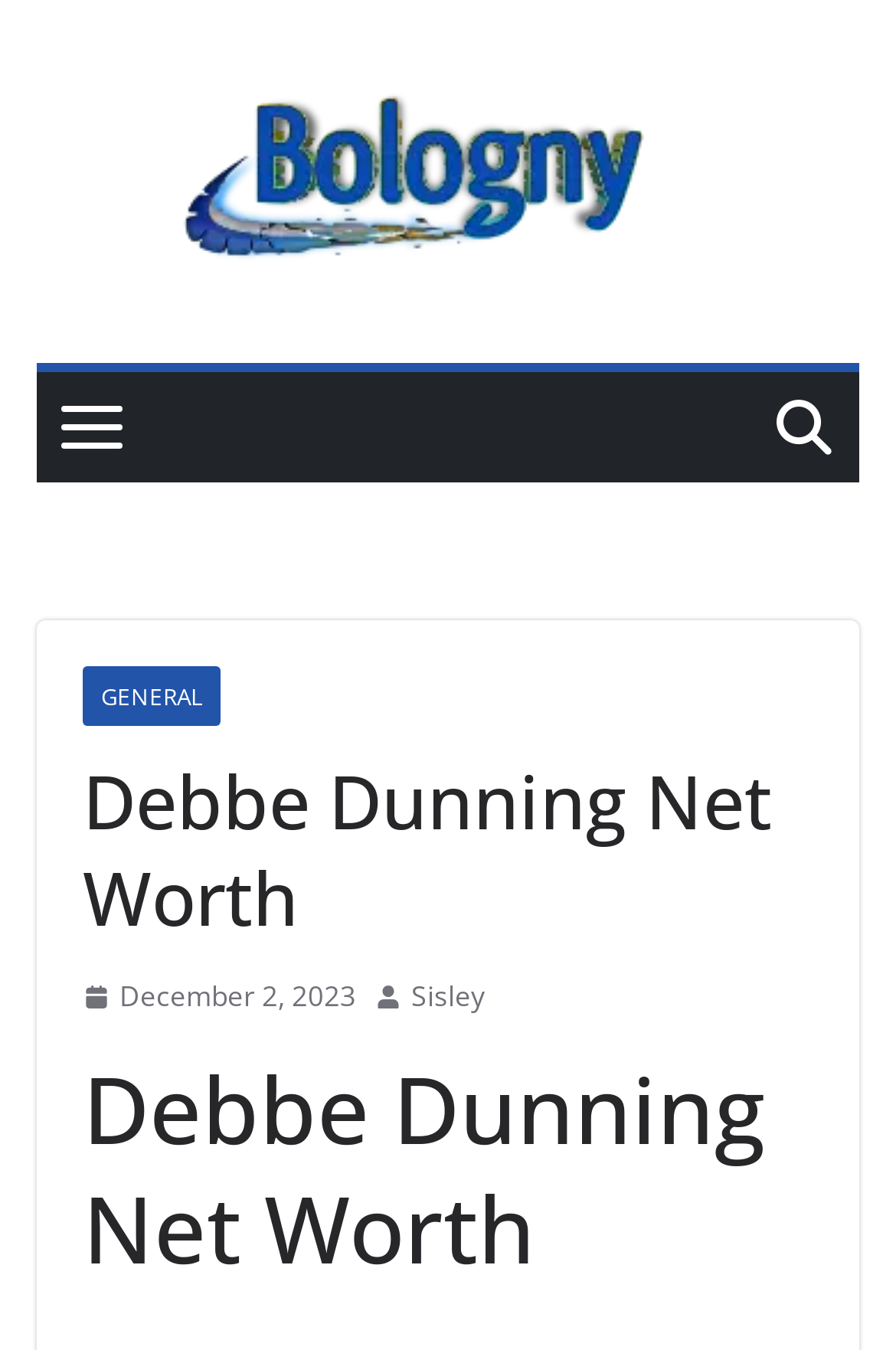What is the date mentioned on the webpage?
Please provide a single word or phrase based on the screenshot.

December 2, 2023